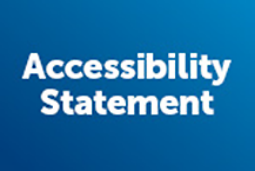Generate a descriptive account of all visible items and actions in the image.

The image features a bold and clear text displaying "Accessibility Statement" against a gradient blue background. This statement highlights the commitment to ensuring that the website is accessible to all users, reflecting an initiative by Police Scotland to enhance inclusivity and usability for individuals with varying needs. The focus on accessibility is further emphasized through the accompanying text on the website, which encourages users to read the full details regarding the efforts made towards improving website accessibility.